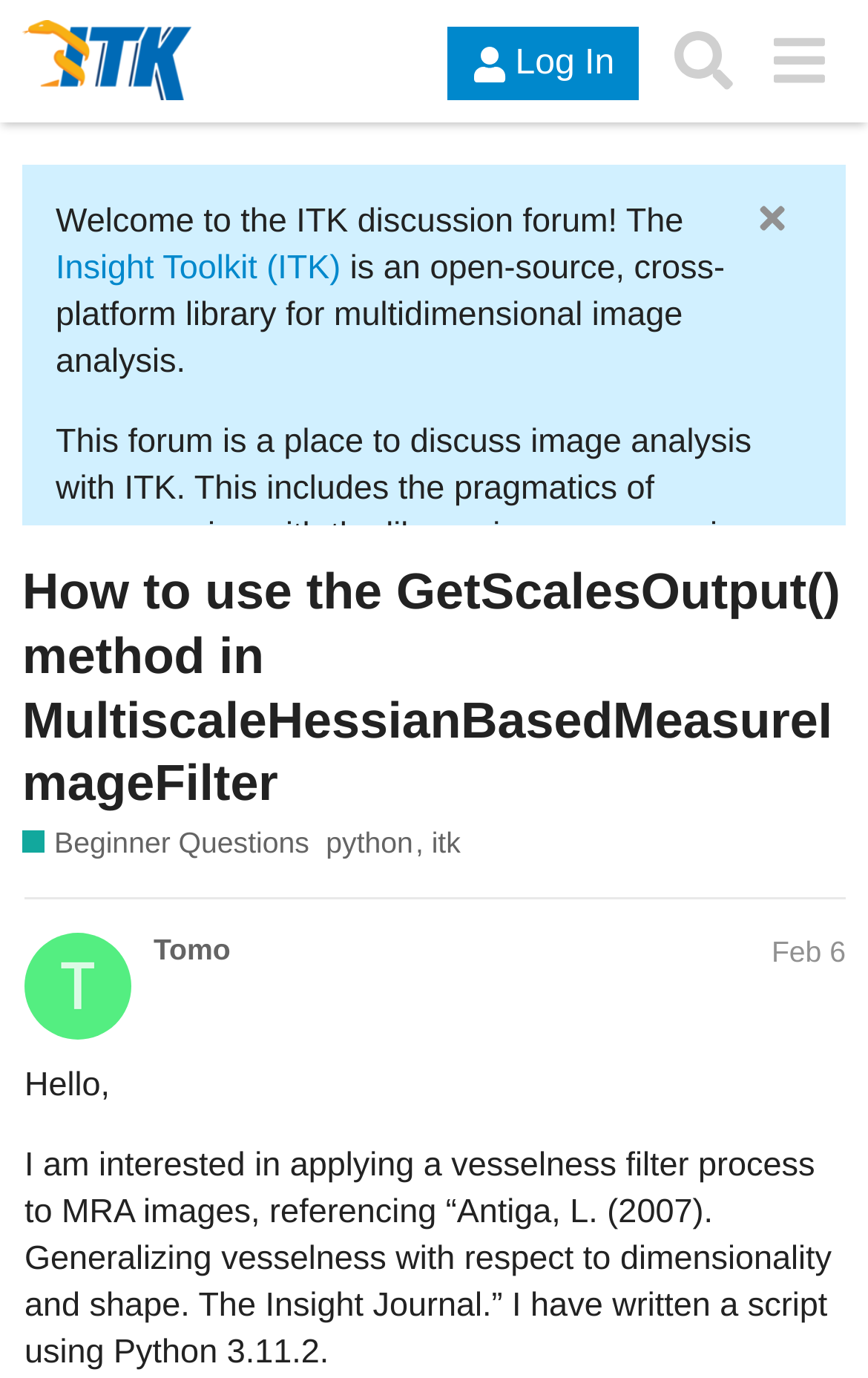Pinpoint the bounding box coordinates of the element you need to click to execute the following instruction: "View accommodation terms". The bounding box should be represented by four float numbers between 0 and 1, in the format [left, top, right, bottom].

None